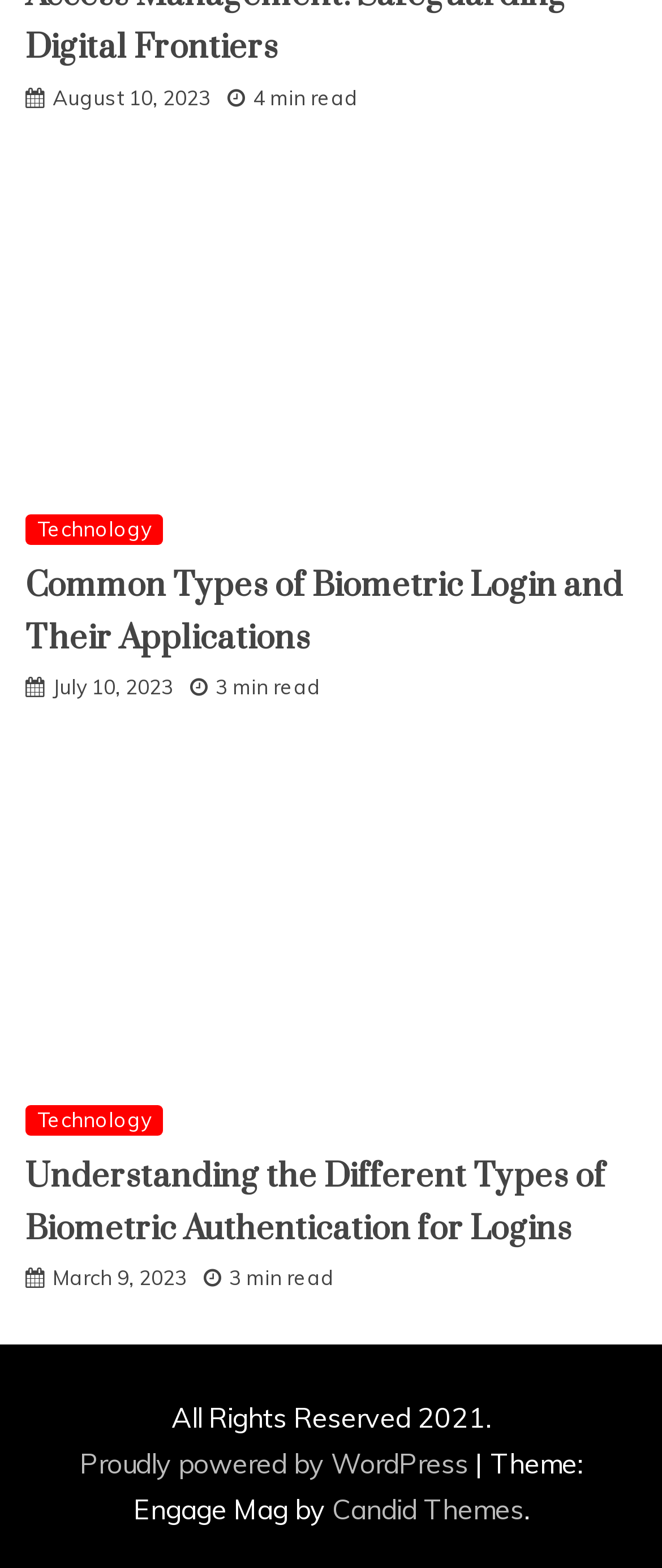Using a single word or phrase, answer the following question: 
What is the date of the first article?

August 10, 2023